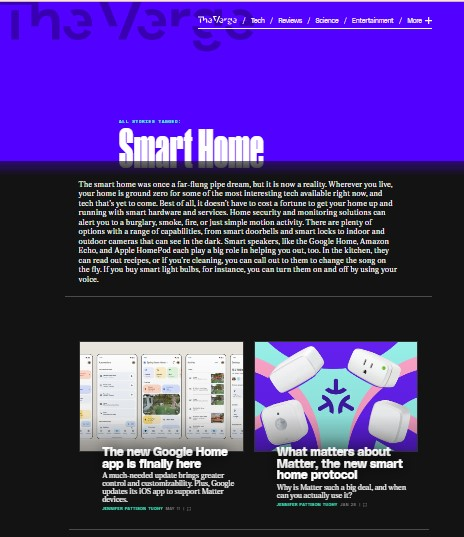Give a one-word or short phrase answer to the question: 
What is the primary focus of the section?

Smart Home